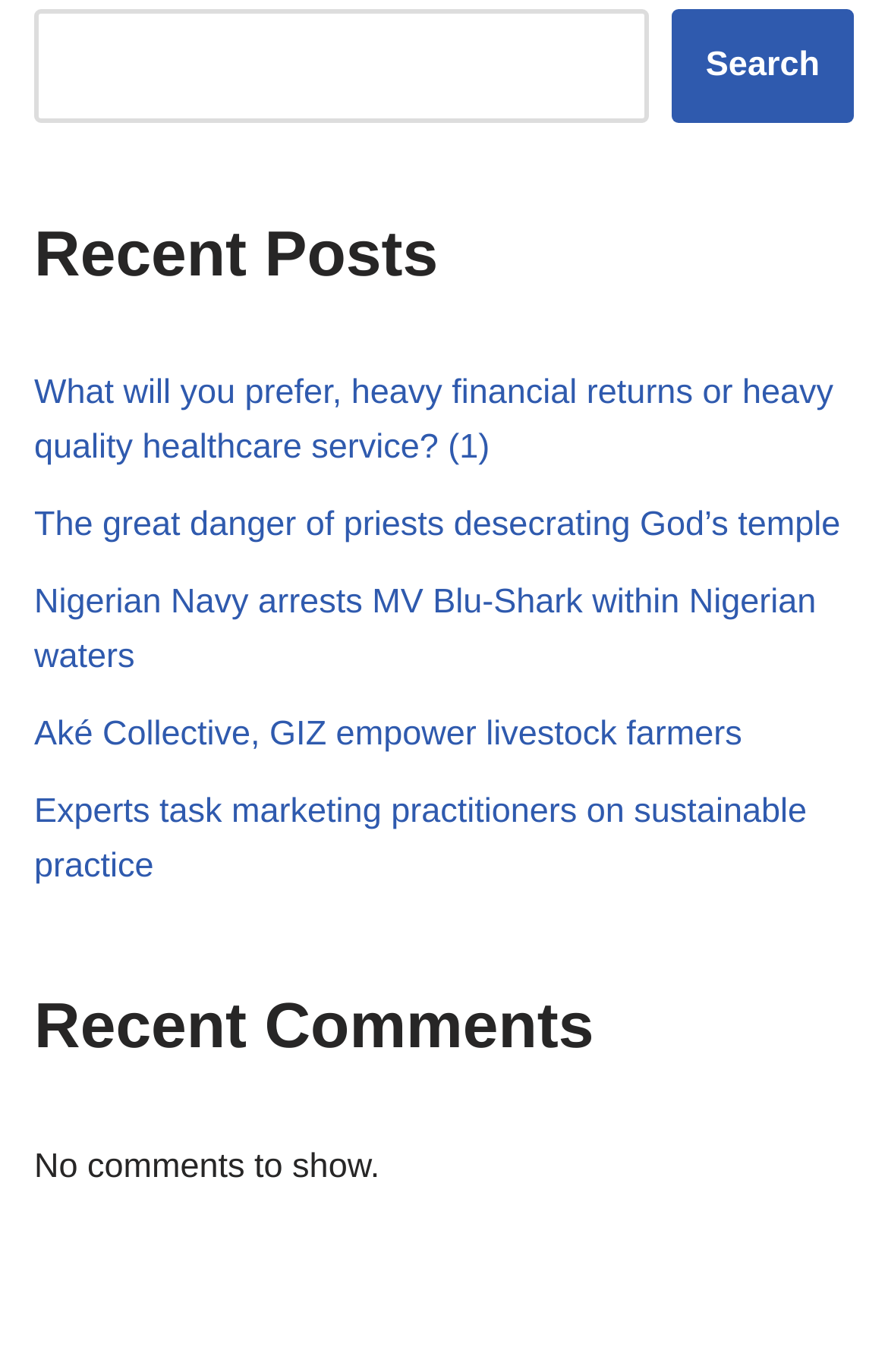What is the purpose of the searchbox?
From the image, respond using a single word or phrase.

To search